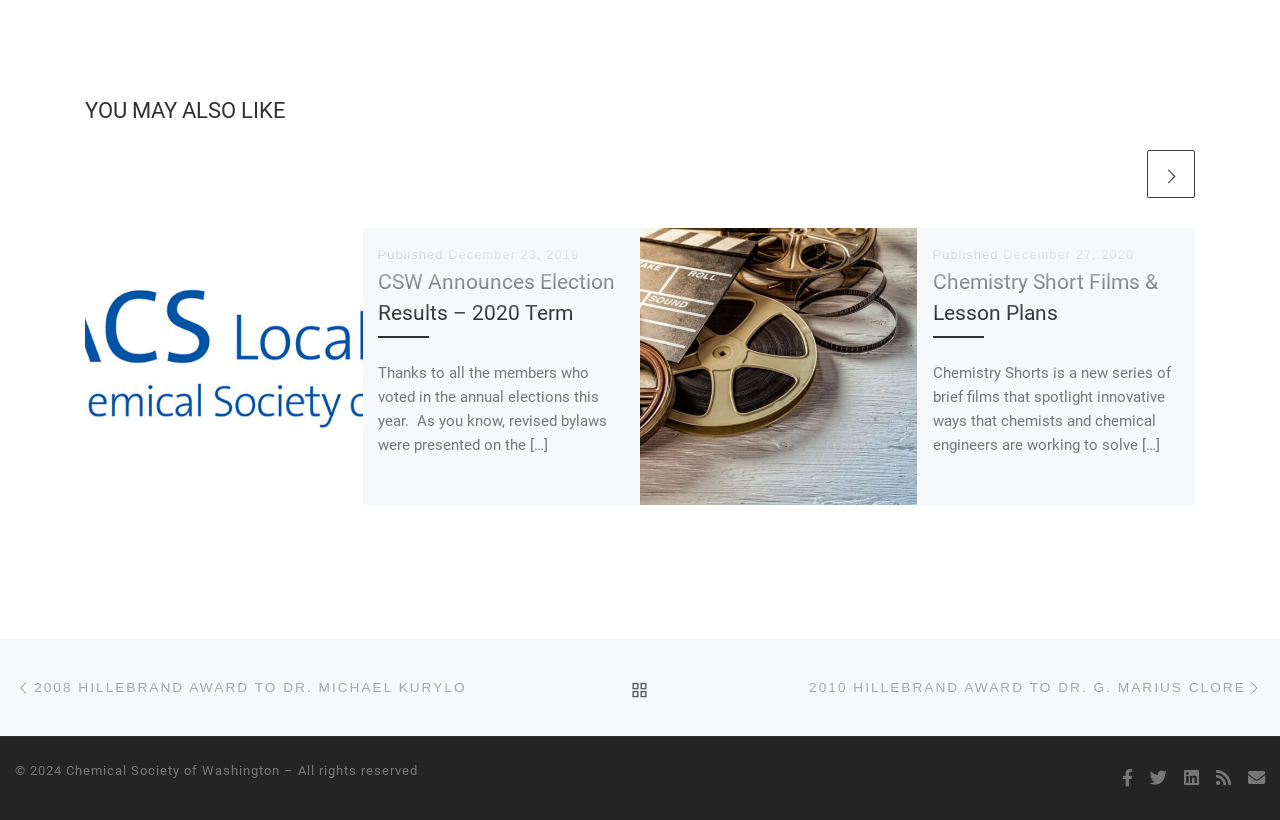How many navigation links are at the bottom of the page?
Please provide a single word or phrase answer based on the image.

3